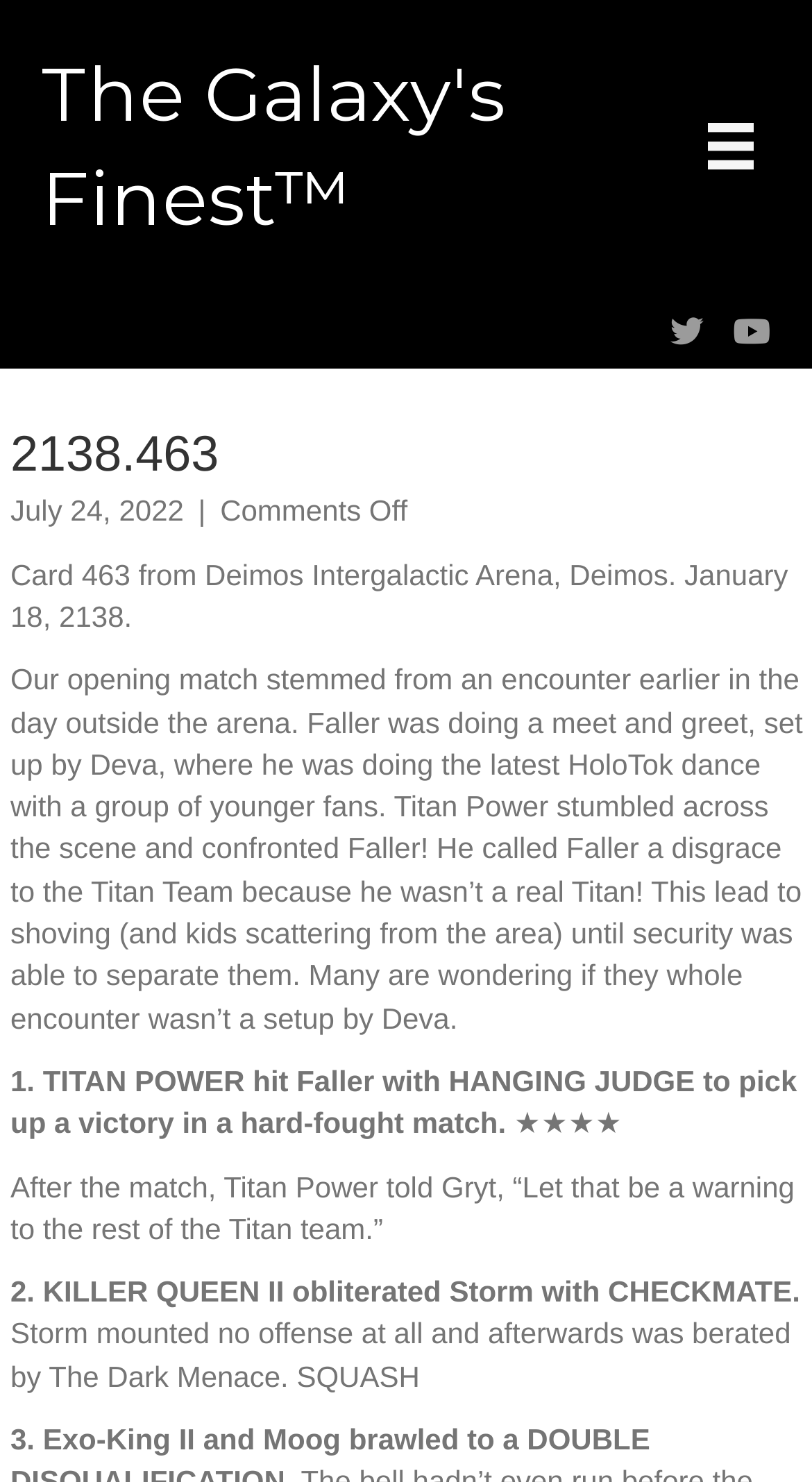Answer the question below in one word or phrase:
What is the date of the article?

July 24, 2022